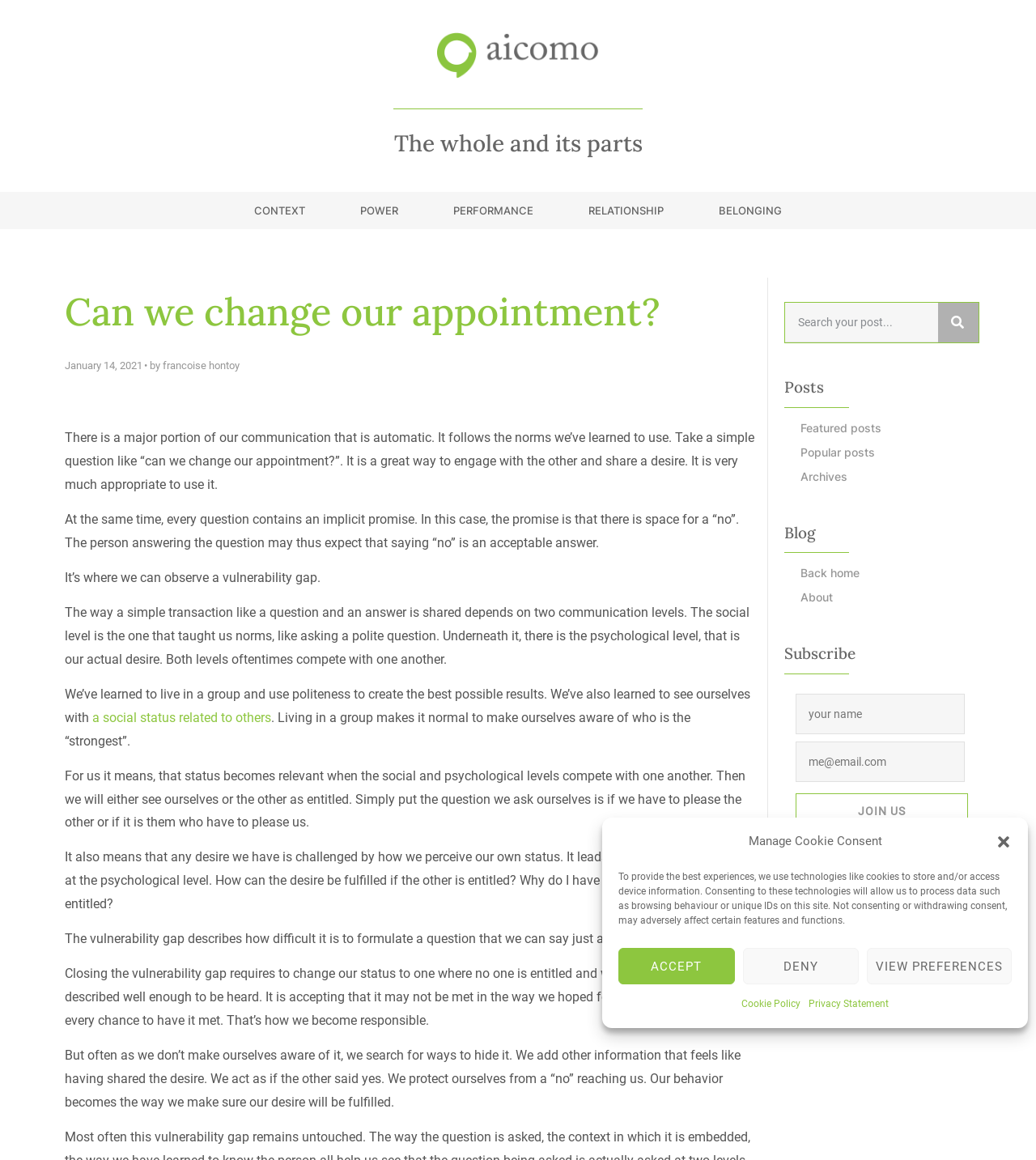Determine the bounding box coordinates of the clickable element necessary to fulfill the instruction: "view the archives". Provide the coordinates as four float numbers within the 0 to 1 range, i.e., [left, top, right, bottom].

[0.757, 0.4, 0.945, 0.421]